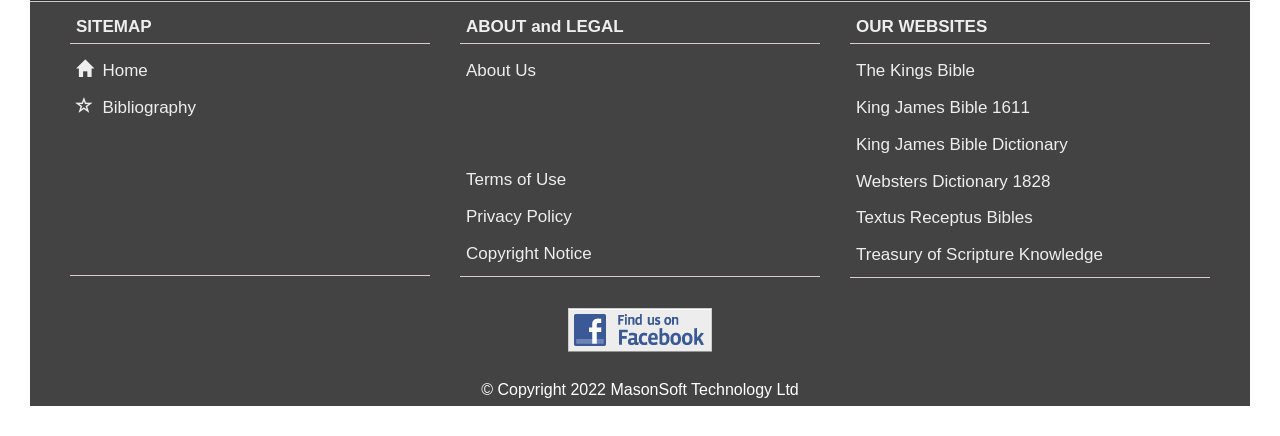Locate the bounding box coordinates of the clickable area needed to fulfill the instruction: "visit the kings bible".

[0.664, 0.125, 0.766, 0.197]